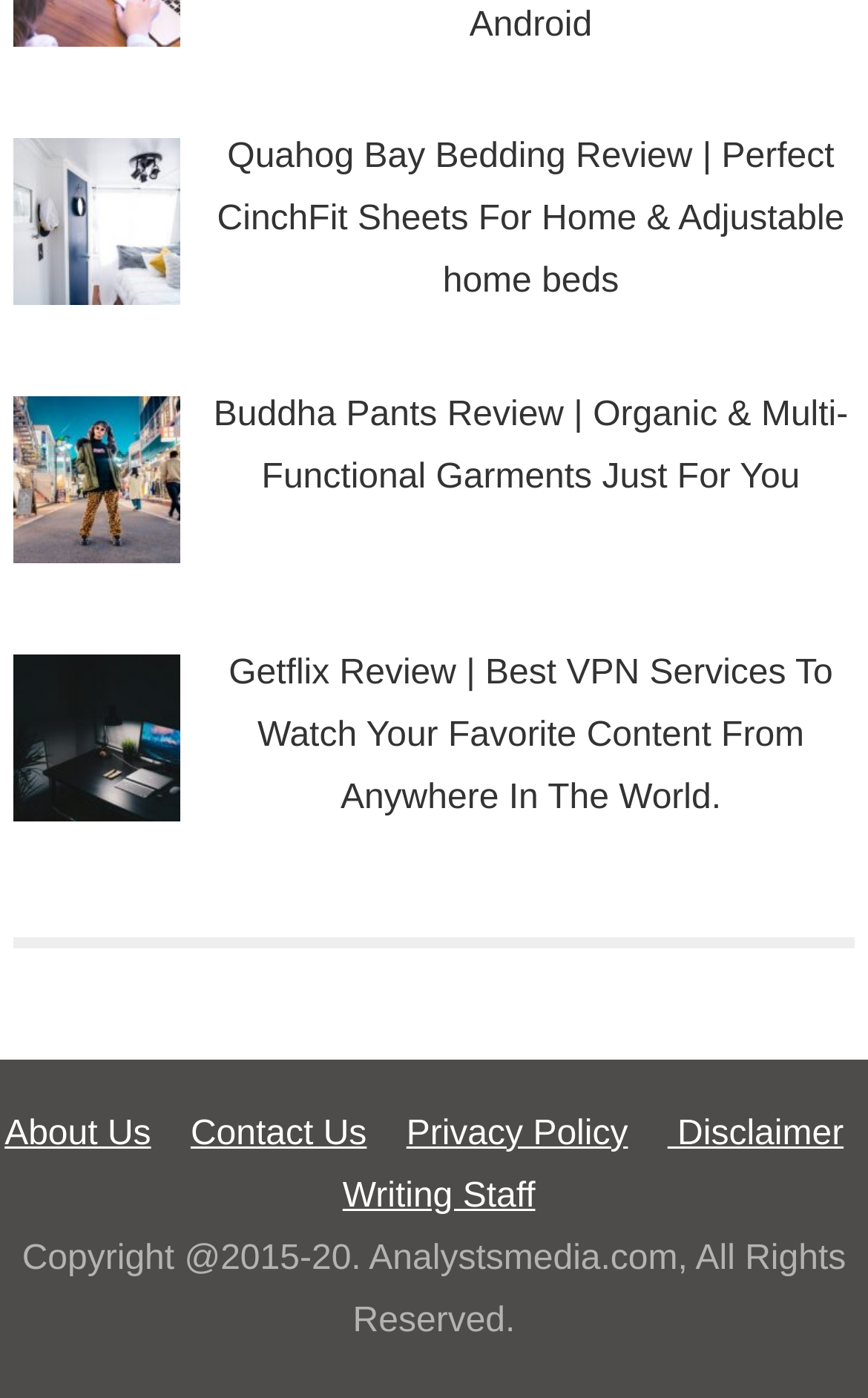Provide the bounding box coordinates for the UI element that is described by this text: "Disclaimer". The coordinates should be in the form of four float numbers between 0 and 1: [left, top, right, bottom].

[0.769, 0.797, 0.972, 0.824]